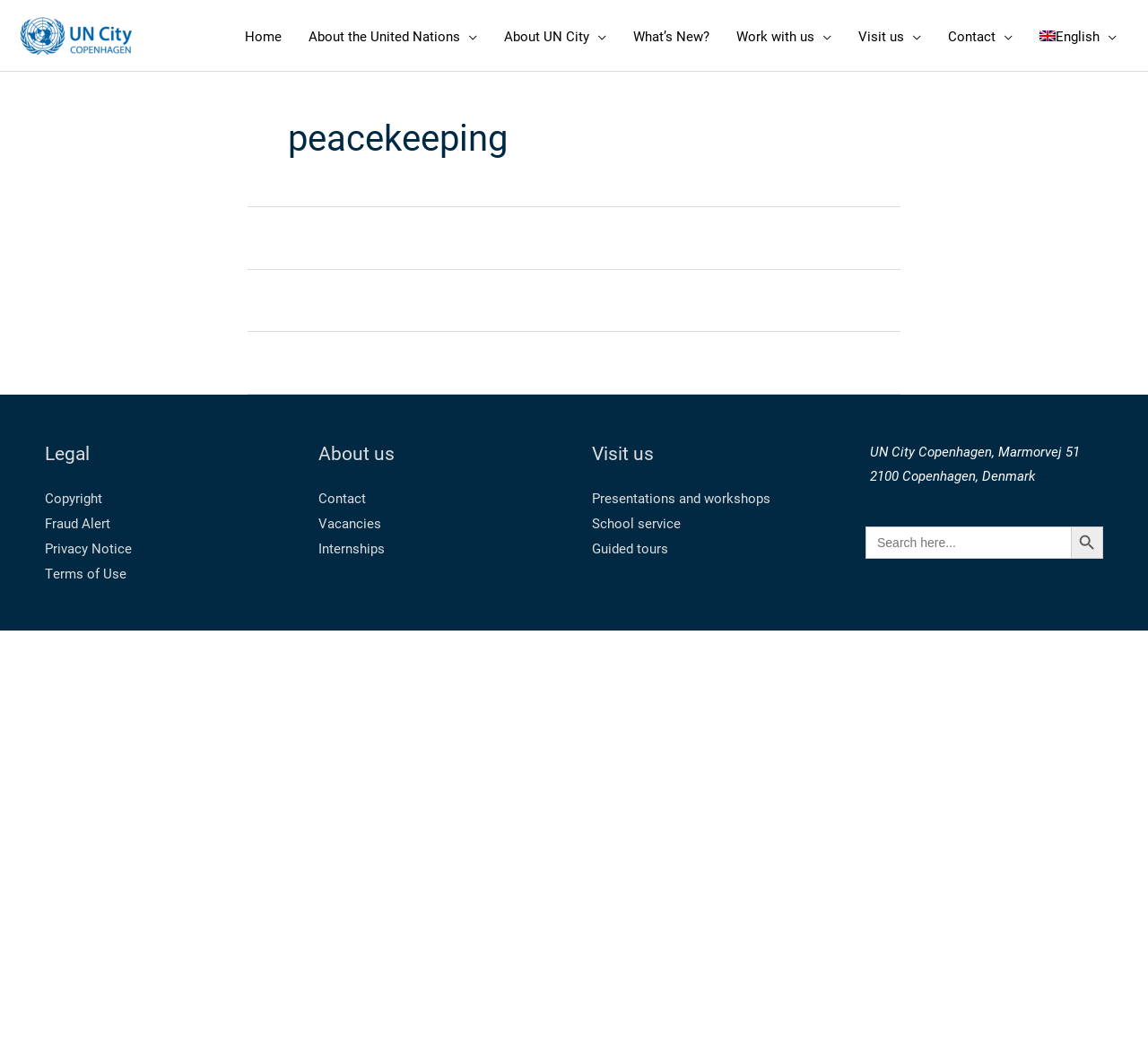Provide a brief response in the form of a single word or phrase:
What is the address of UN City Copenhagen?

Marmorvej 51 2100 Copenhagen, Denmark